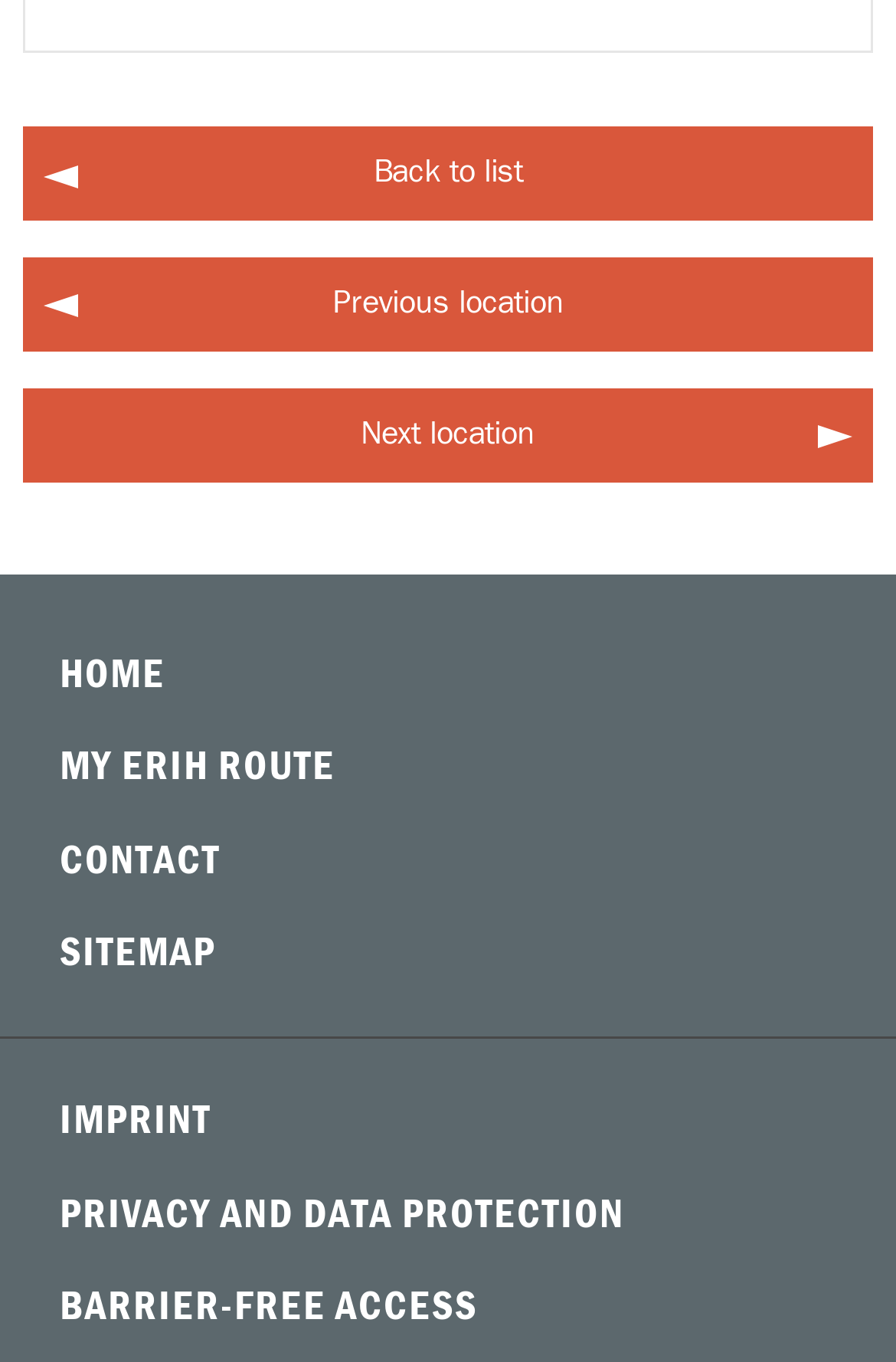Identify the bounding box coordinates for the region to click in order to carry out this instruction: "view my erih route". Provide the coordinates using four float numbers between 0 and 1, formatted as [left, top, right, bottom].

[0.026, 0.53, 0.974, 0.598]